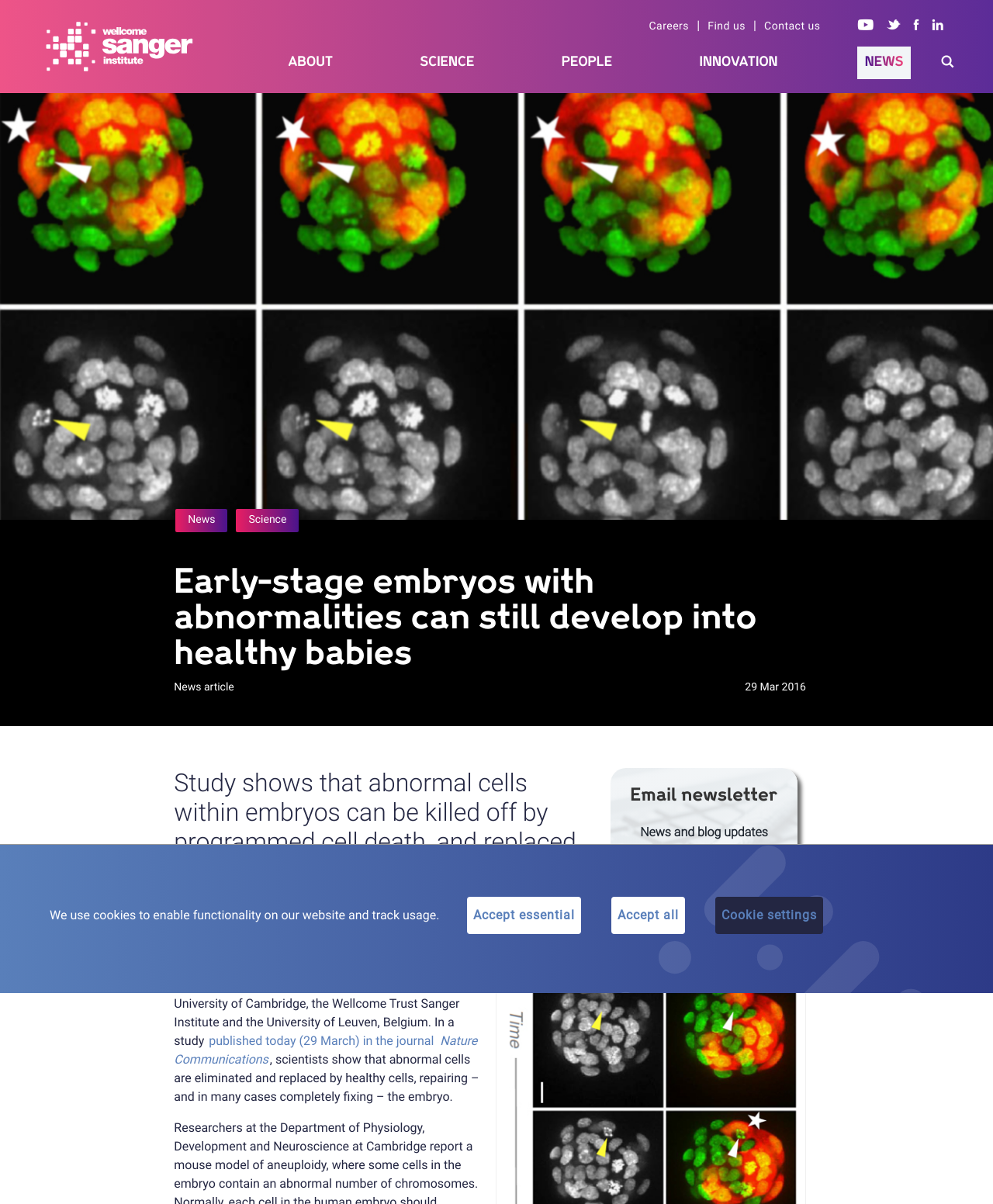What is the purpose of the button 'Accept essential'?
Based on the image, answer the question with as much detail as possible.

I looked at the bottom of the webpage and found a section about cookies, where there are three buttons: 'Accept essential', 'Accept all', and 'Cookie settings'. Based on the context, I inferred that the 'Accept essential' button is used to accept essential cookies.